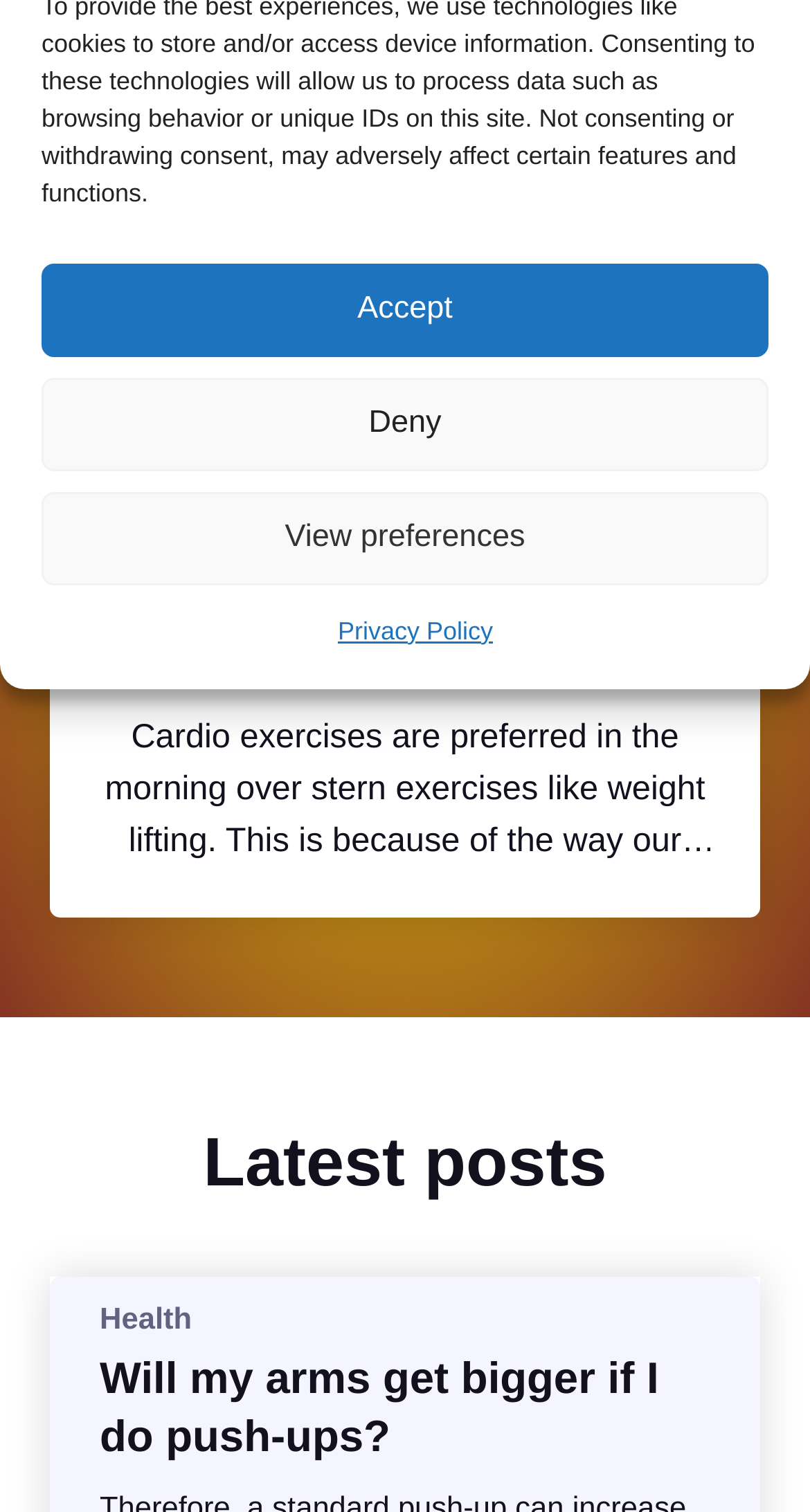Identify and provide the bounding box coordinates of the UI element described: "Privacy Policy". The coordinates should be formatted as [left, top, right, bottom], with each number being a float between 0 and 1.

[0.417, 0.401, 0.609, 0.435]